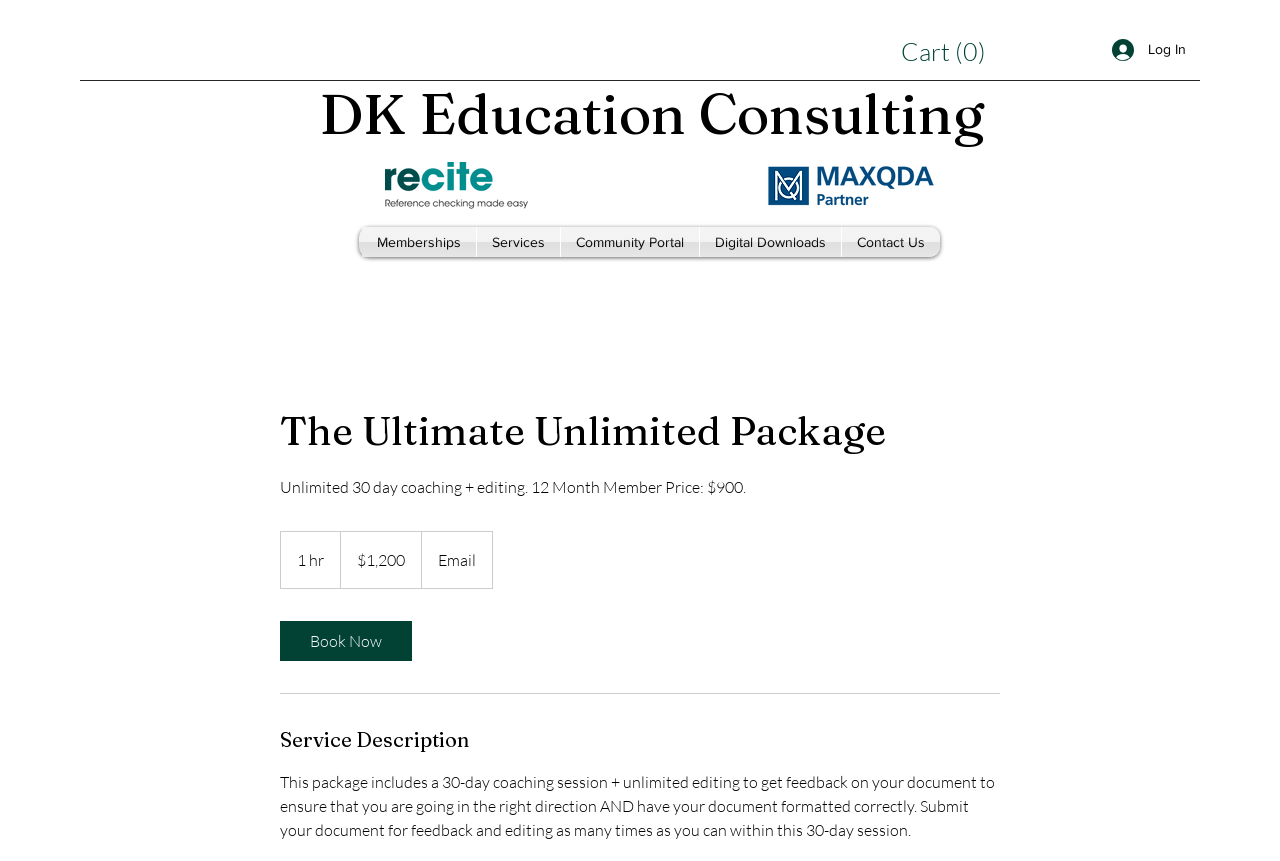Identify the webpage's primary heading and generate its text.

The Ultimate Unlimited Package